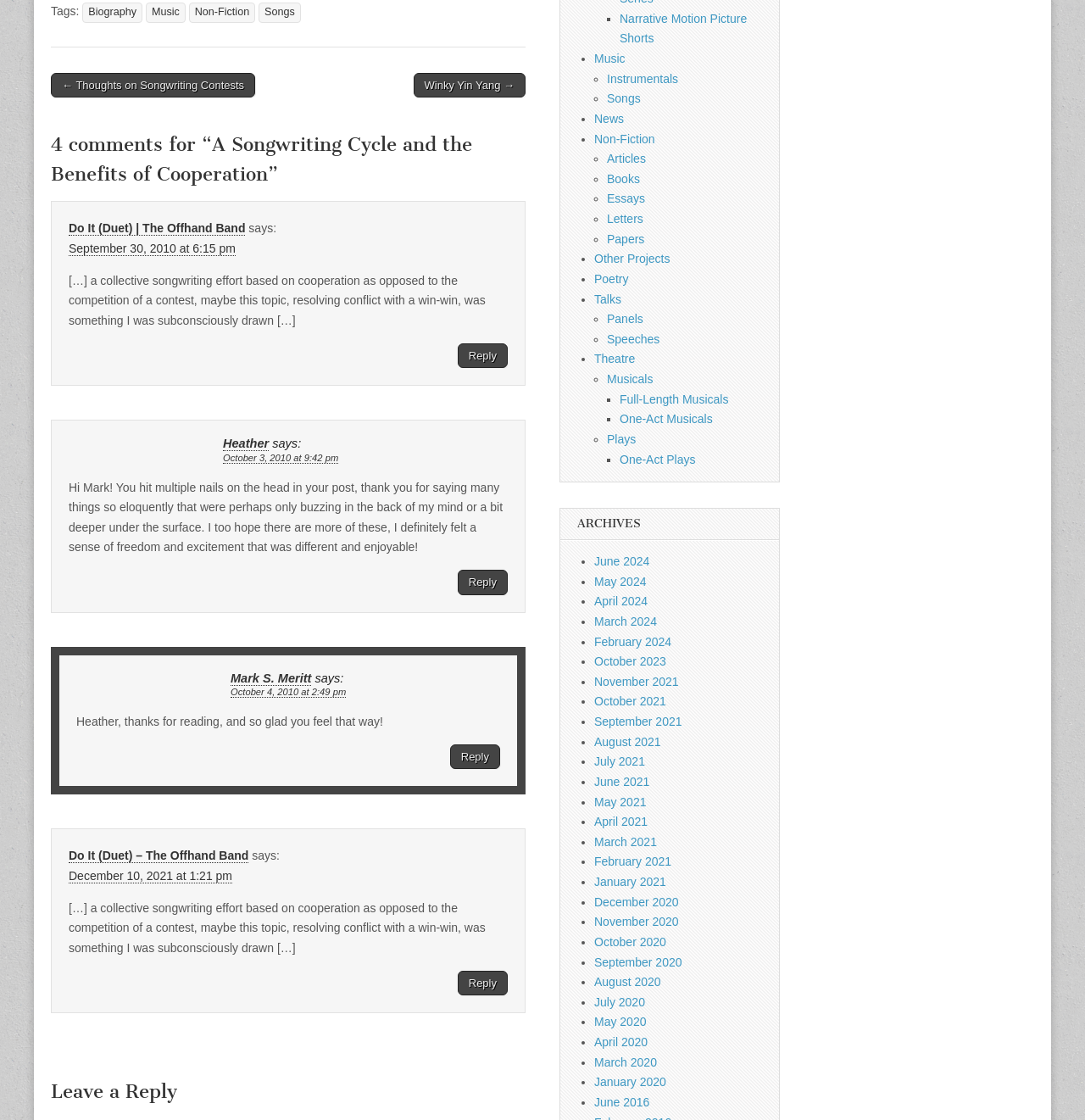Please locate the bounding box coordinates of the element that needs to be clicked to achieve the following instruction: "View the 'Music' category". The coordinates should be four float numbers between 0 and 1, i.e., [left, top, right, bottom].

[0.134, 0.002, 0.171, 0.02]